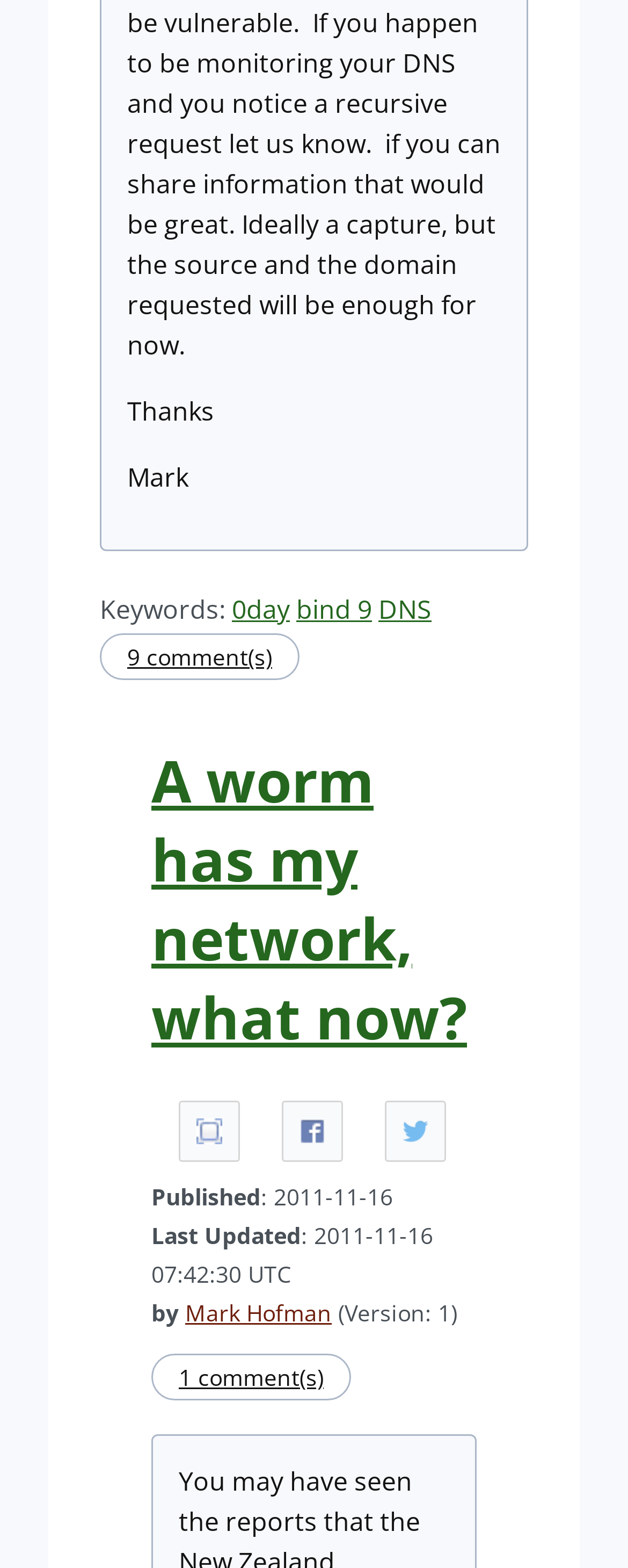Who is the author of the article?
Please provide a comprehensive answer based on the information in the image.

The author of the article is mentioned as 'Mark Hofman' in the text 'by Mark Hofman' which appears at the bottom of the page.